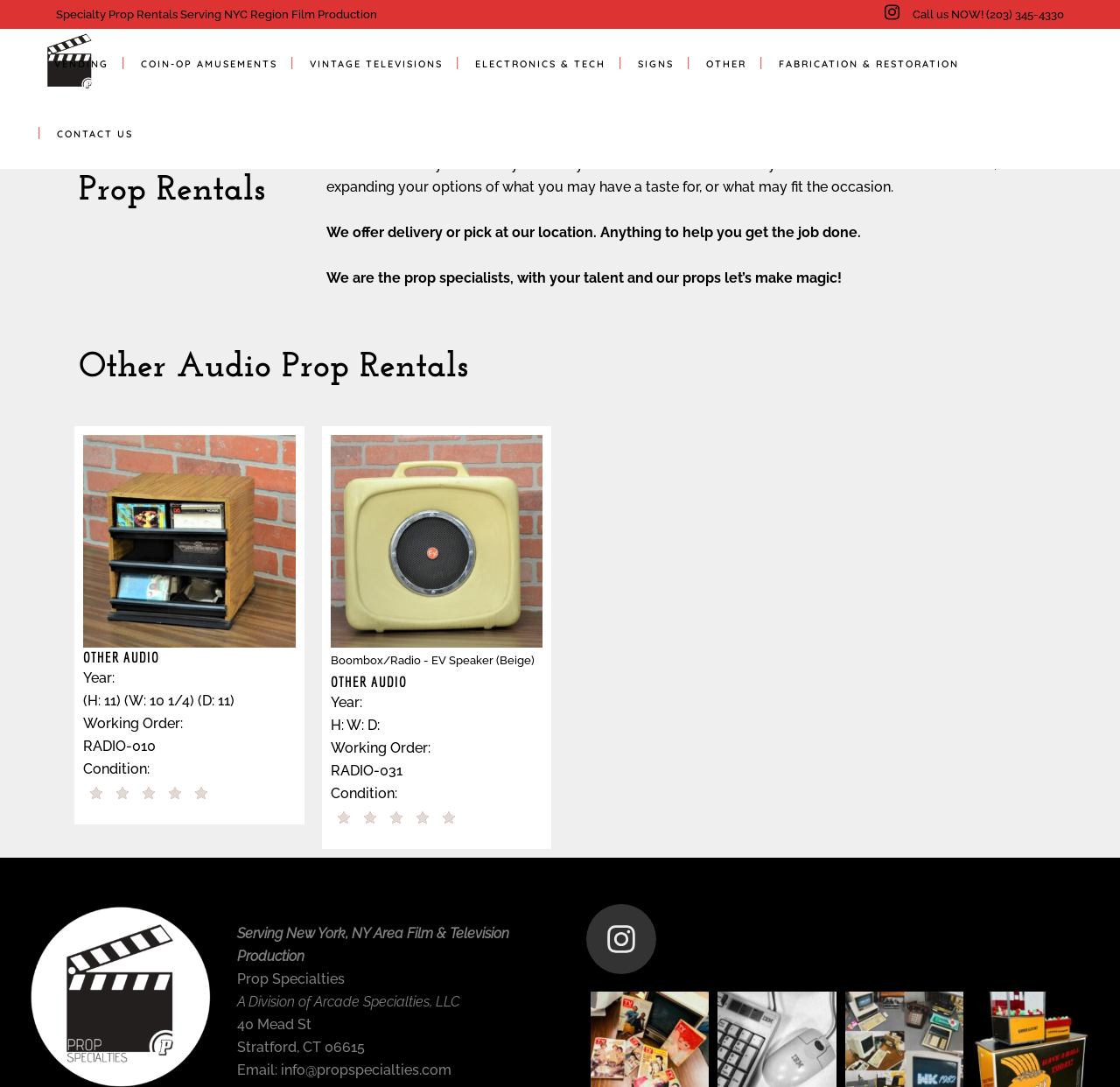Could you find the bounding box coordinates of the clickable area to complete this instruction: "Call the phone number"?

[0.815, 0.007, 0.95, 0.019]